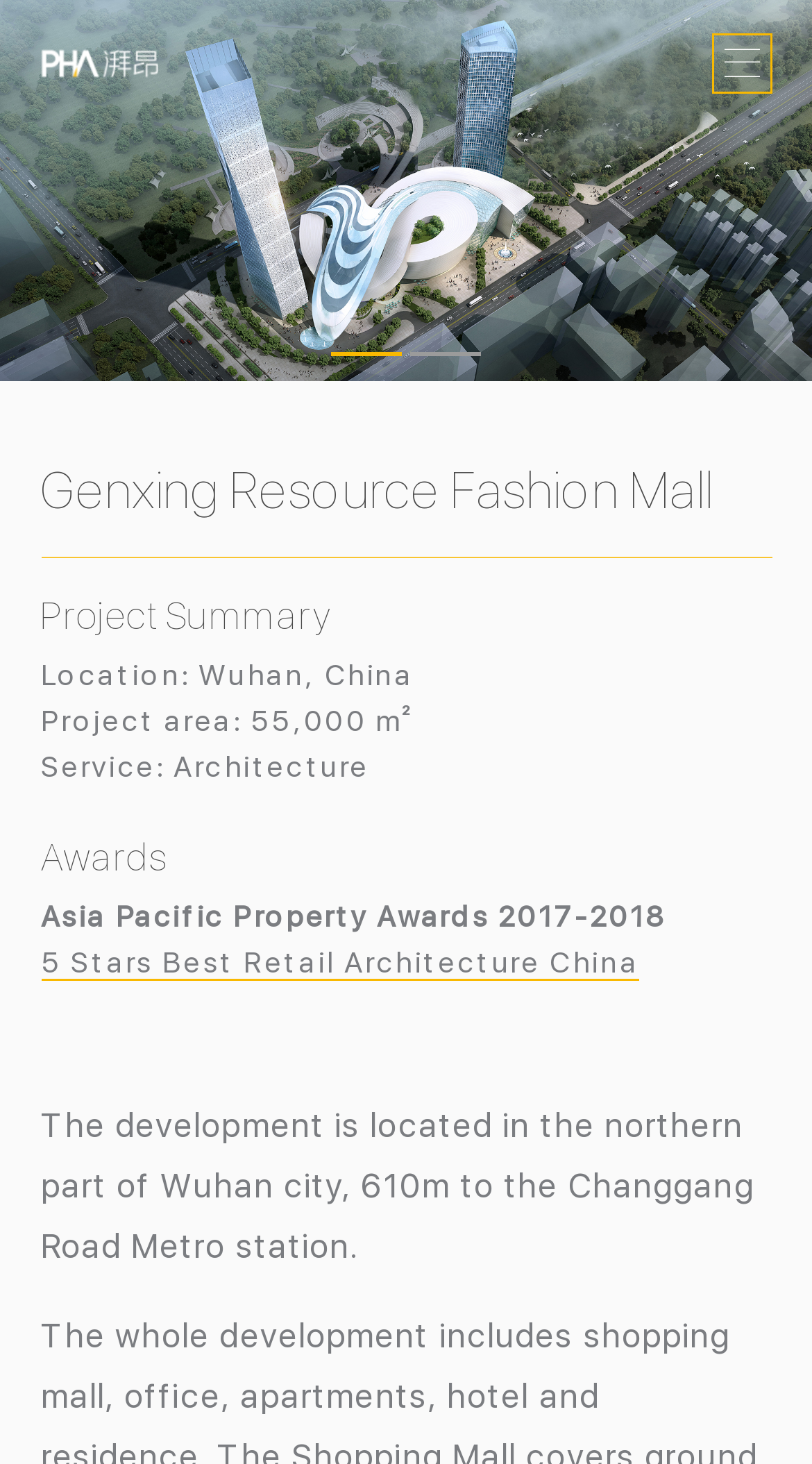What is the project area of the Genxing Resource Fashion Mall?
Based on the image content, provide your answer in one word or a short phrase.

55,000 m²